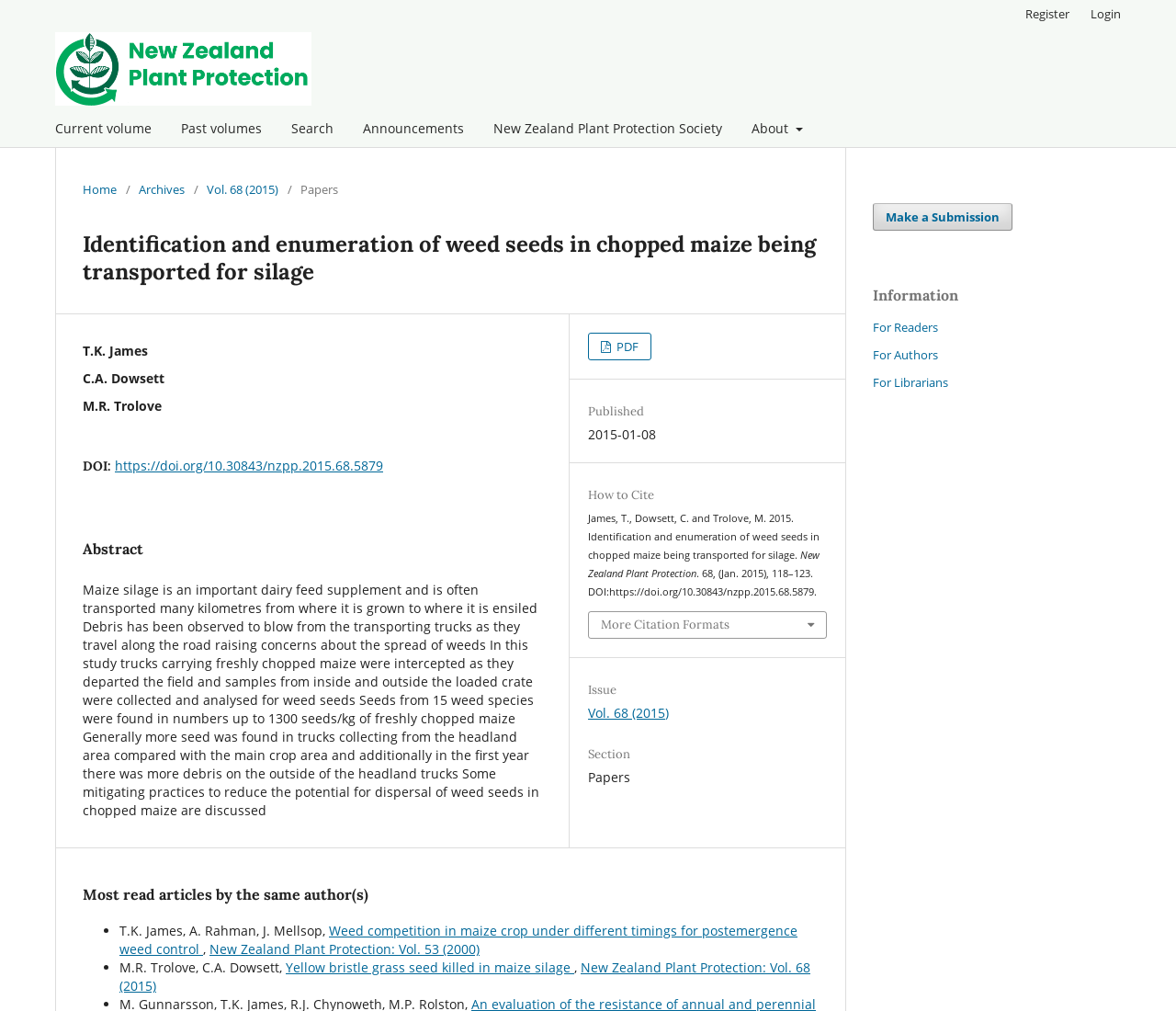In which volume and year was the article published?
Please answer the question with a detailed and comprehensive explanation.

The volume and year of publication can be found in the link element with the text 'Vol. 68 (2015)' which is located at the top of the article section.